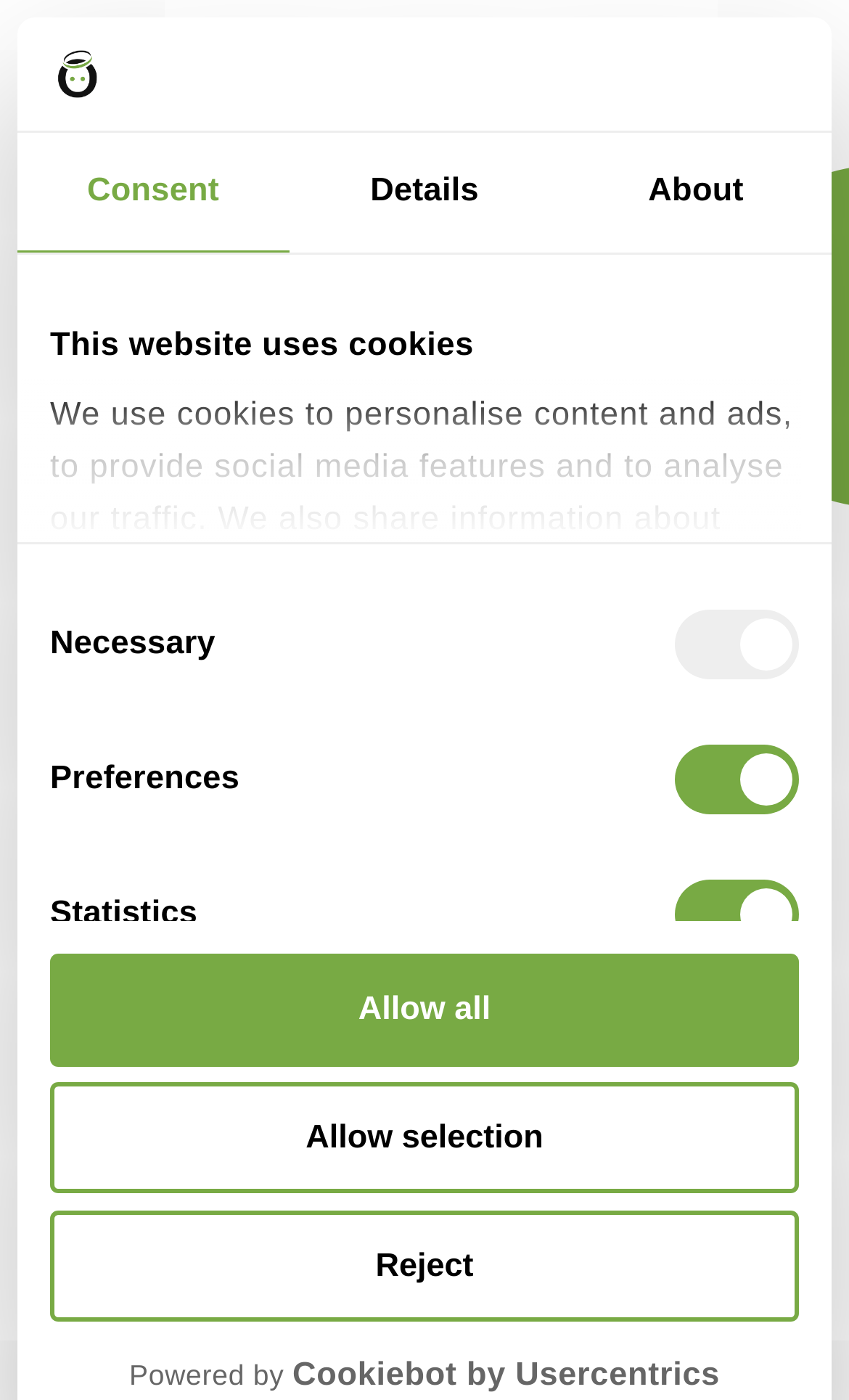From the webpage screenshot, predict the bounding box coordinates (top-left x, top-left y, bottom-right x, bottom-right y) for the UI element described here: Accessibility

None